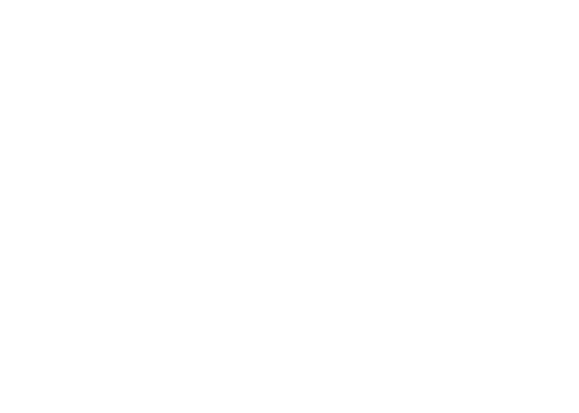Using details from the image, please answer the following question comprehensively:
What is the price of the rug?

The price of the rug is mentioned in the caption, which states that the rug is priced at $9,500.00.